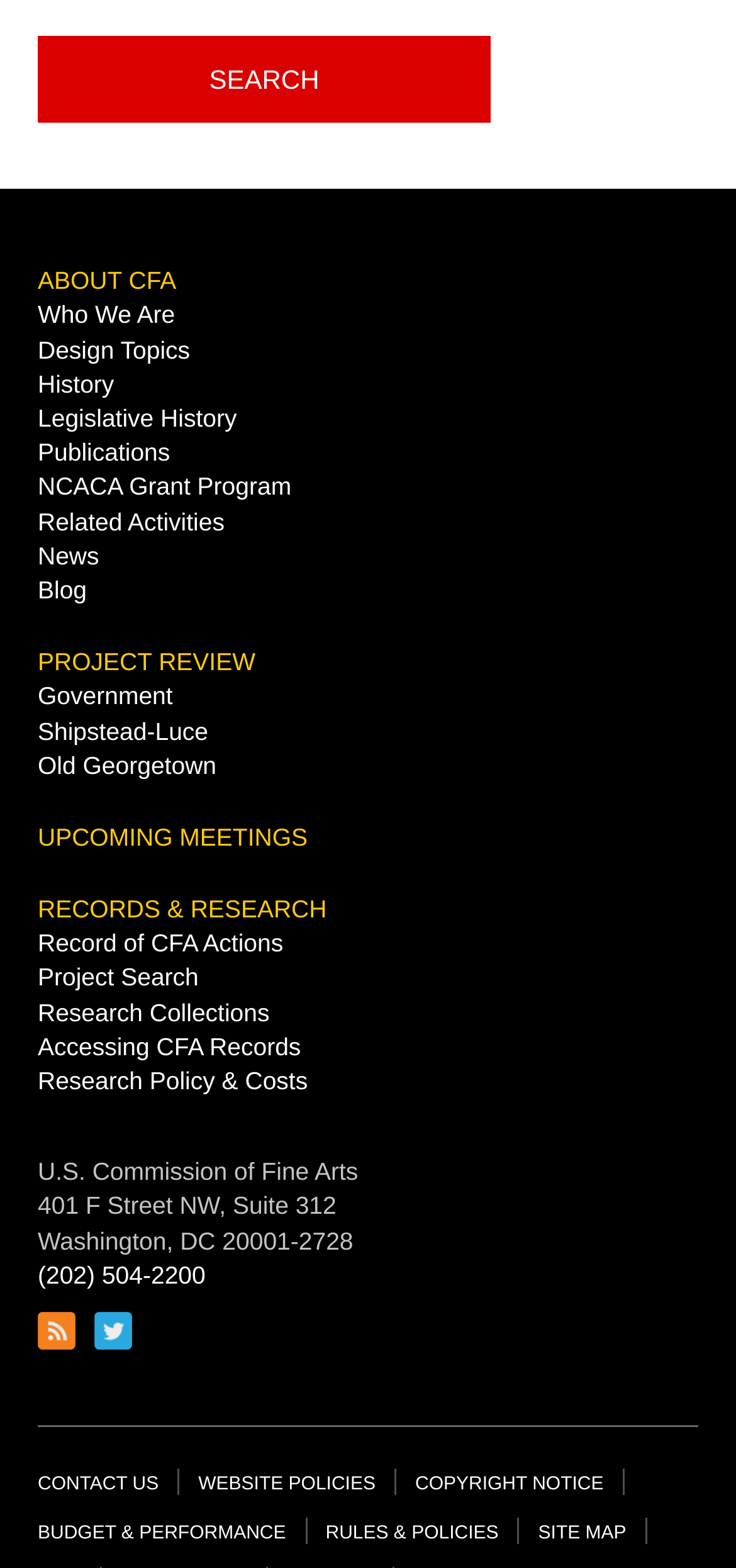Using the provided element description: "Copyright Notice", determine the bounding box coordinates of the corresponding UI element in the screenshot.

[0.564, 0.94, 0.82, 0.953]